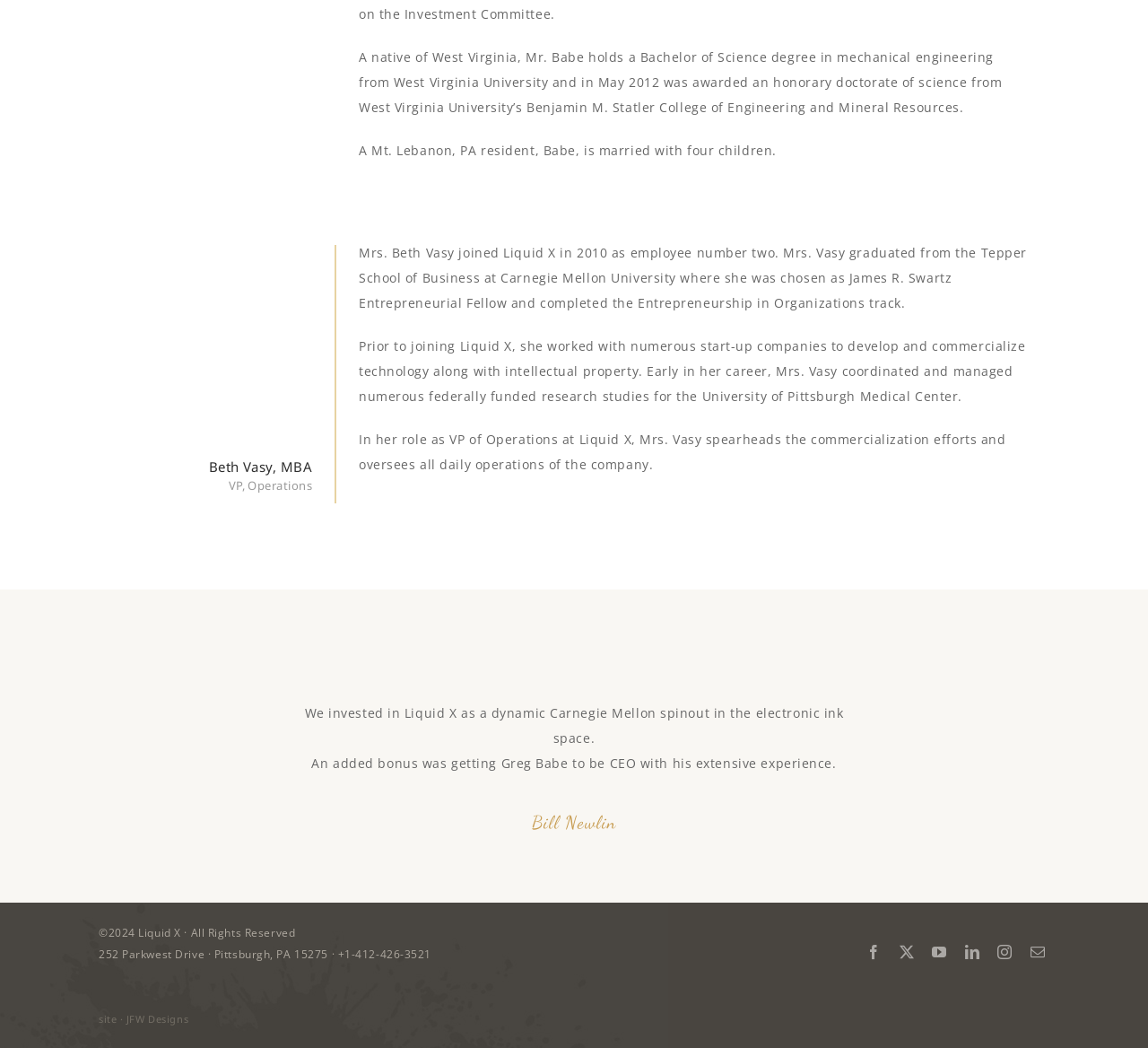How many children does Greg Babe have?
Respond to the question with a well-detailed and thorough answer.

The StaticText element with ID 375 states that Greg Babe is married with four children.